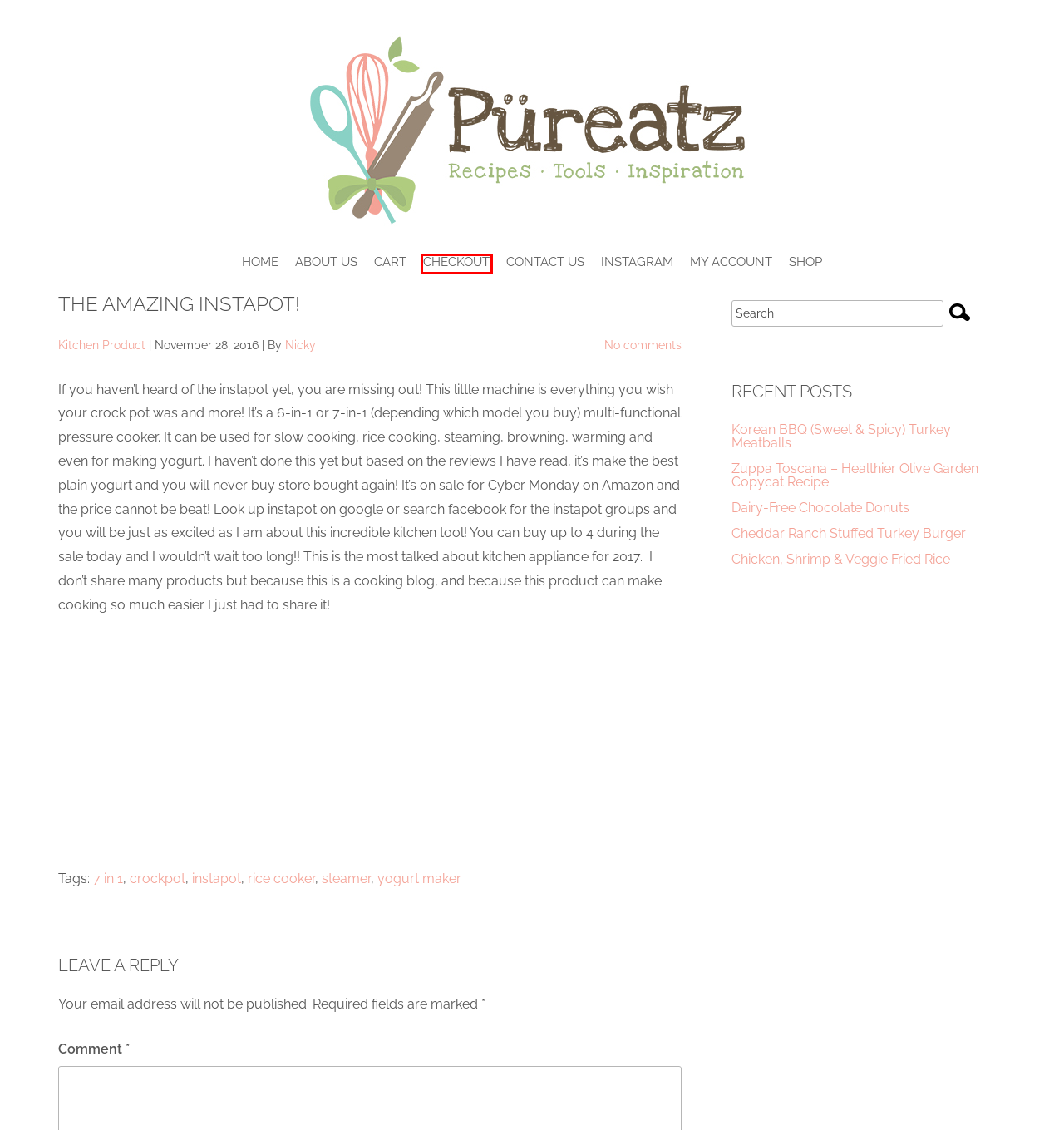You are given a screenshot of a webpage with a red rectangle bounding box. Choose the best webpage description that matches the new webpage after clicking the element in the bounding box. Here are the candidates:
A. 7 in 1
B. steamer
C. Shop
D. Checkout
E. crockpot
F. Contact Us
G. Chicken, Shrimp & Veggie Fried Rice
H. About Us

D